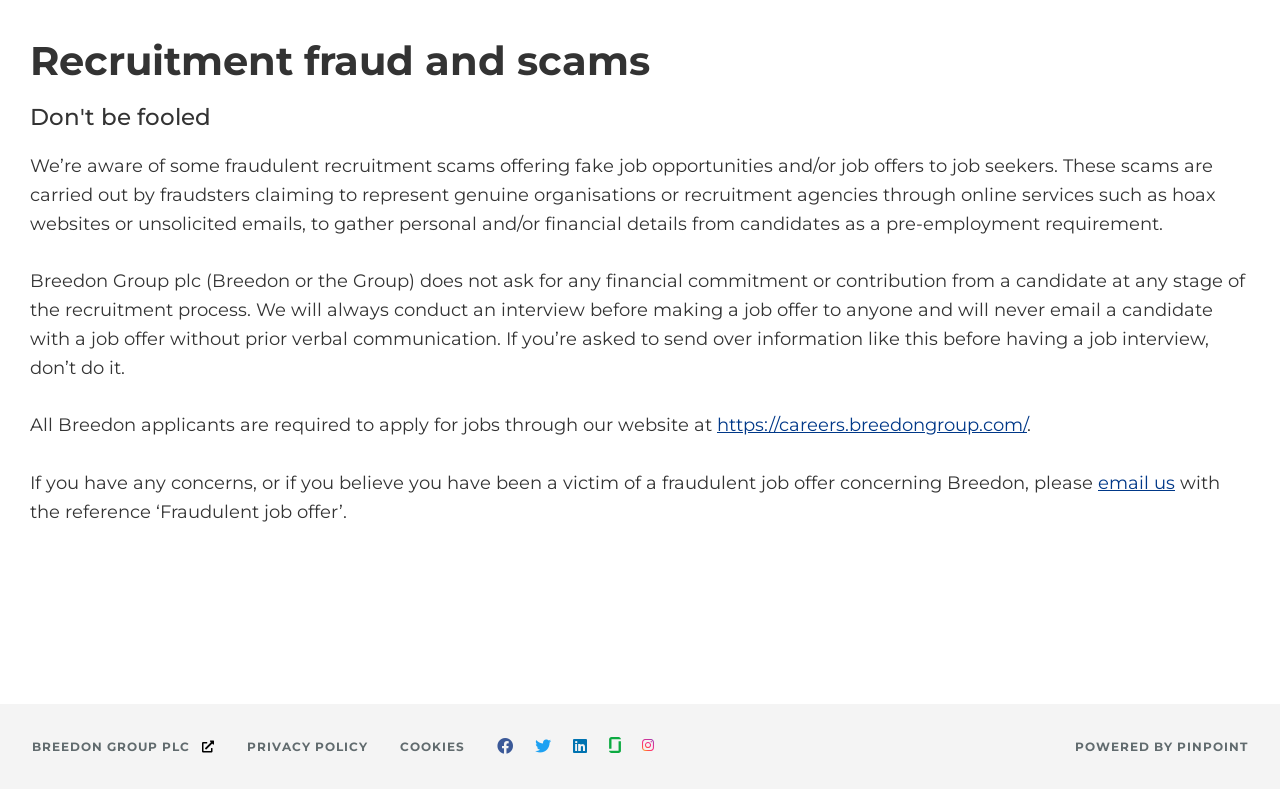Identify the bounding box coordinates of the part that should be clicked to carry out this instruction: "visit Breedon Group plc's Twitter page".

[0.412, 0.926, 0.438, 0.966]